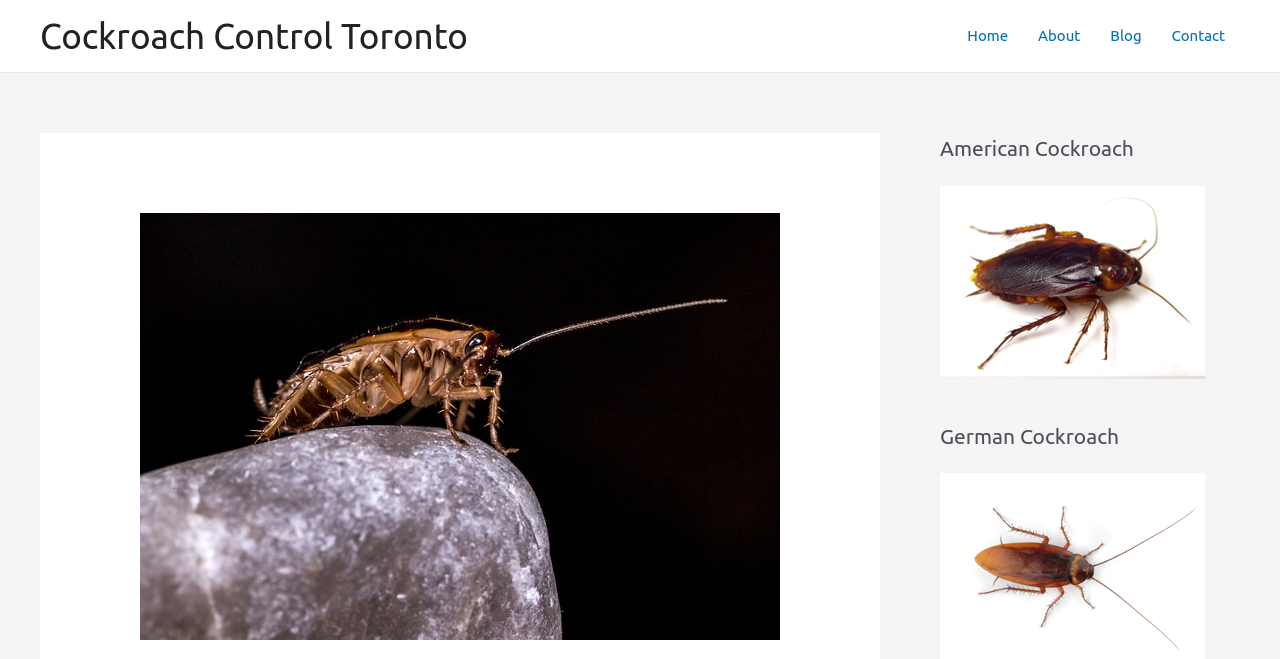Analyze the image and provide a detailed answer to the question: What is the purpose of the website?

The website appears to be about cockroach control, as evidenced by the presence of headings and images related to cockroach extermination, and the phone number provided in the meta description, which suggests that the website is offering a service to control cockroaches.